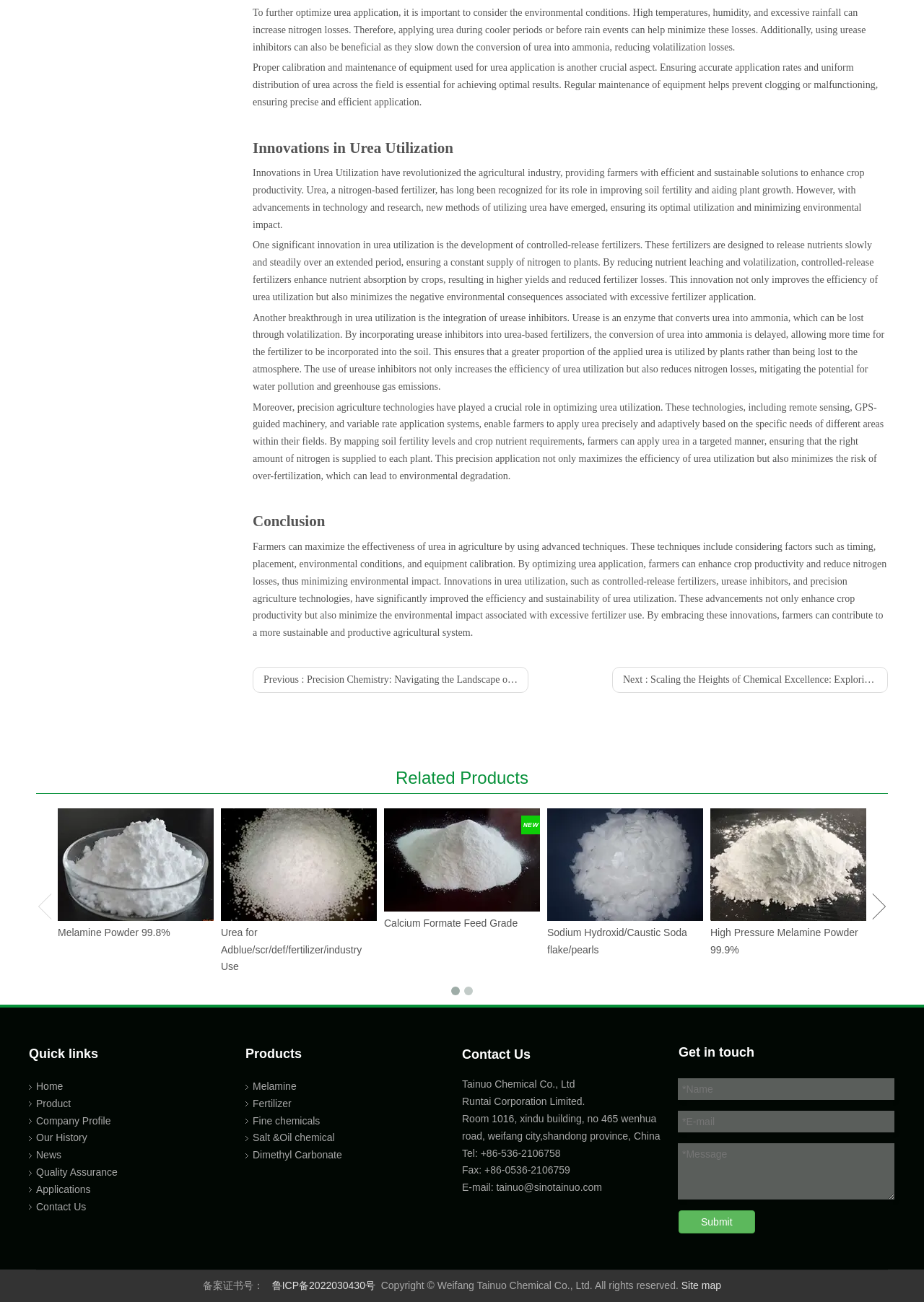What type of products are listed under 'Related Products'?
Using the image, provide a detailed and thorough answer to the question.

The section 'Related Products' lists various chemical products, including Melamine Powder, Urea, Calcium Formate, and Sodium Hydroxide, which are likely related to the agricultural industry.